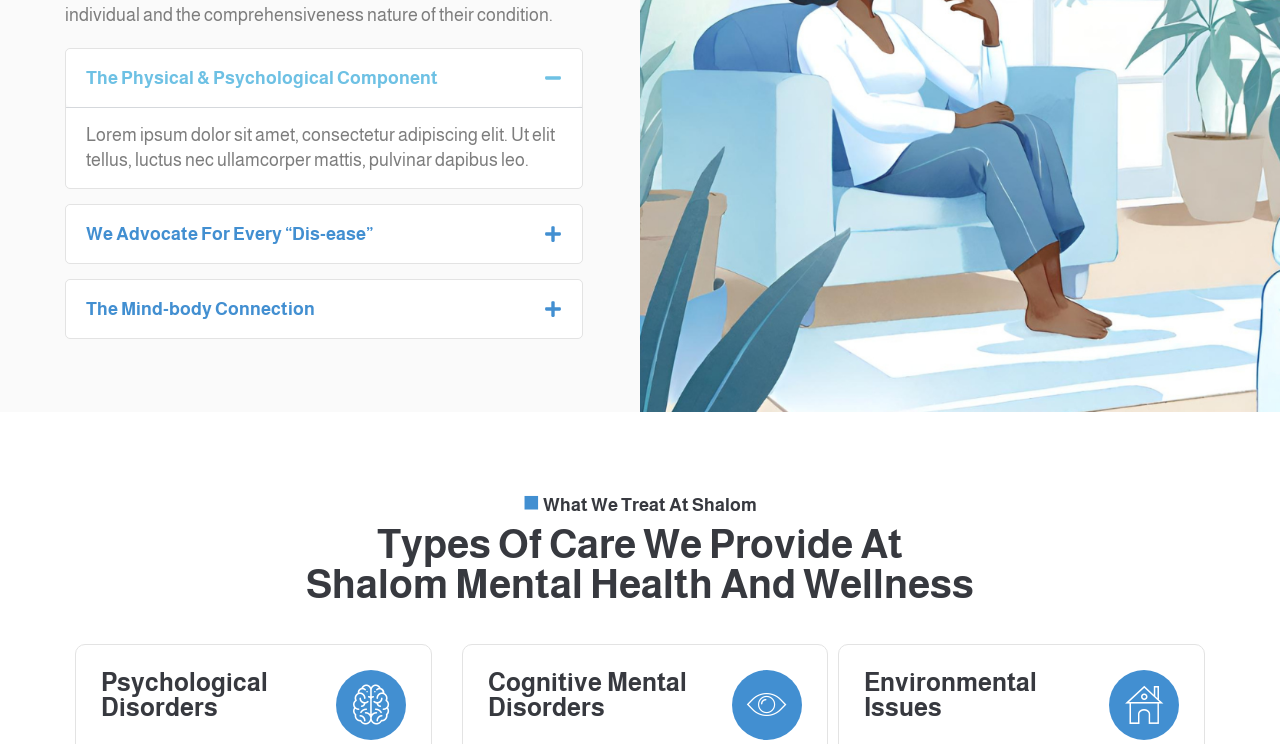What is the title of the section below the tabs?
Based on the screenshot, provide your answer in one word or phrase.

What We Treat At Shalom